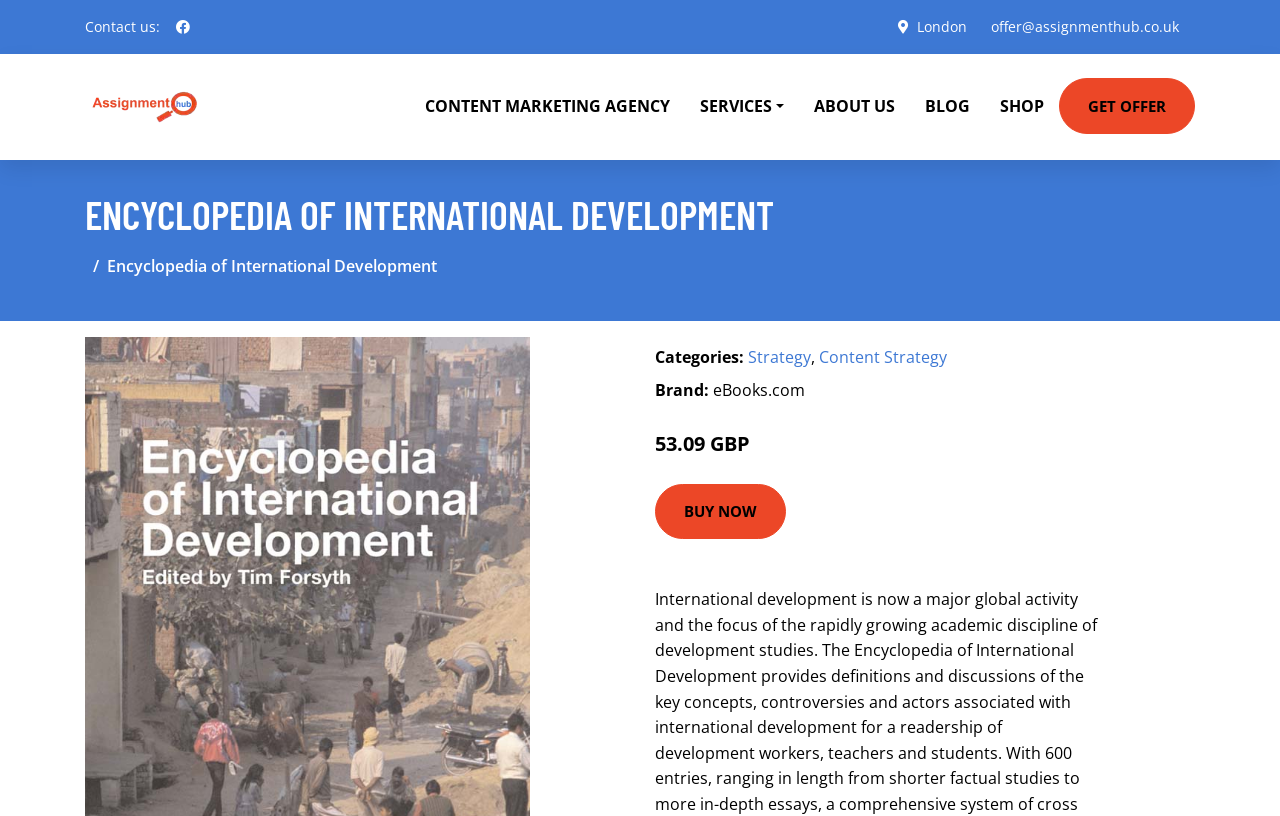What is the brand of the eBook?
Using the image provided, answer with just one word or phrase.

eBooks.com